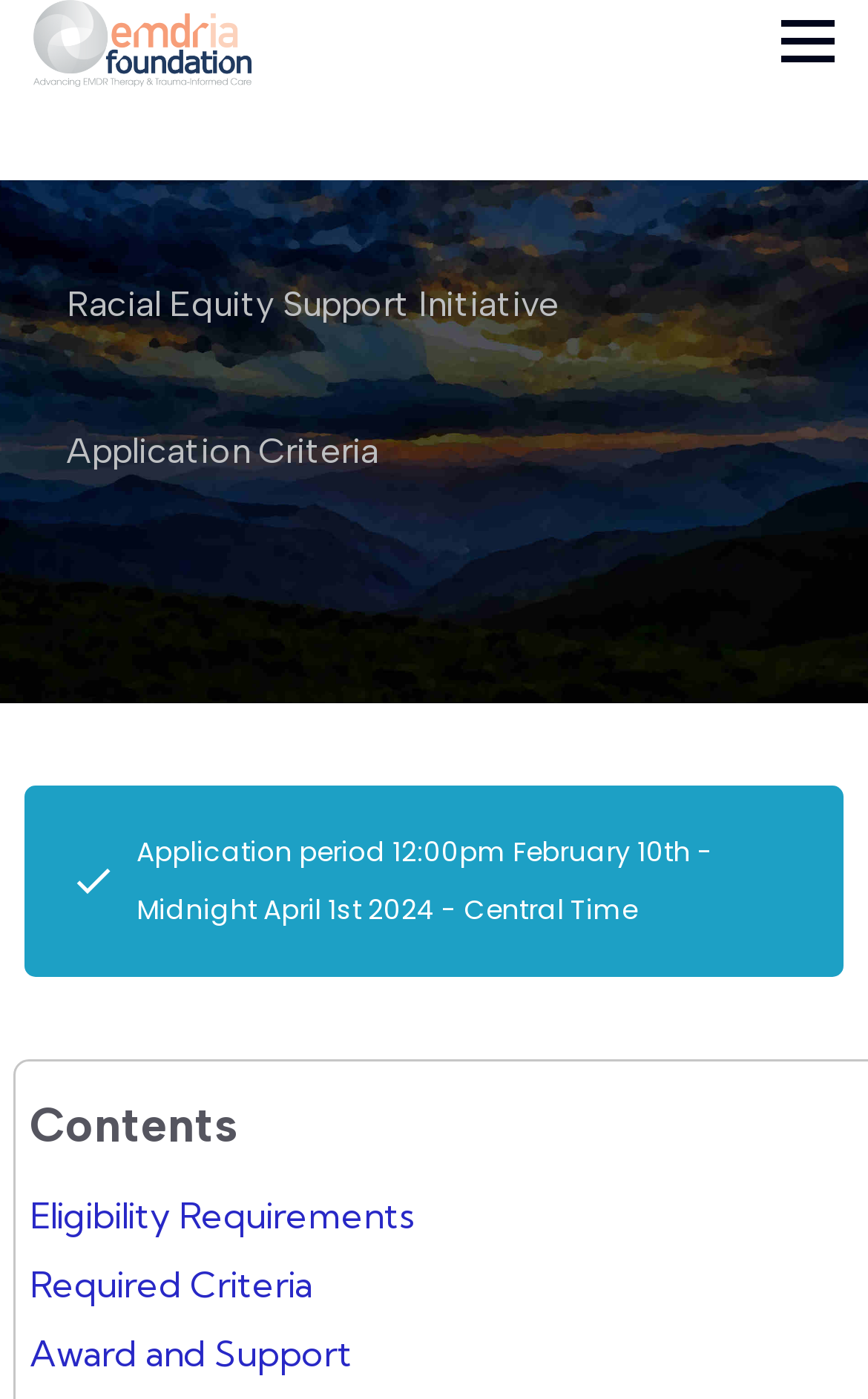What are the three categories of information provided on the webpage?
Give a one-word or short phrase answer based on the image.

Eligibility, Criteria, Award